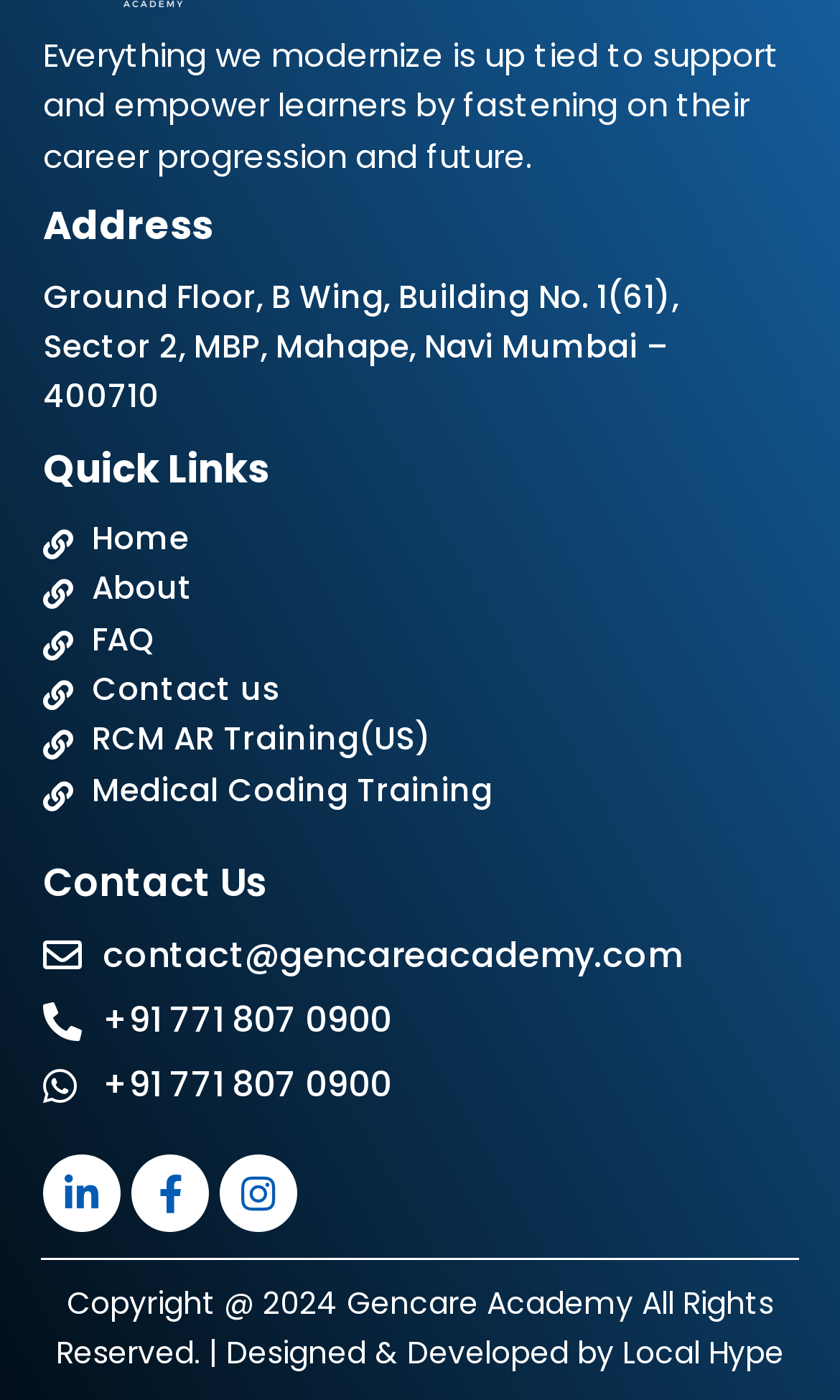How many social media links are there?
Using the information from the image, answer the question thoroughly.

I counted the number of social media links by looking at the link elements with icons, specifically the Linkedin-in, Facebook-f, and Instagram links with bounding box coordinates [0.051, 0.824, 0.144, 0.88], [0.156, 0.824, 0.249, 0.88], and [0.262, 0.824, 0.354, 0.88] respectively.